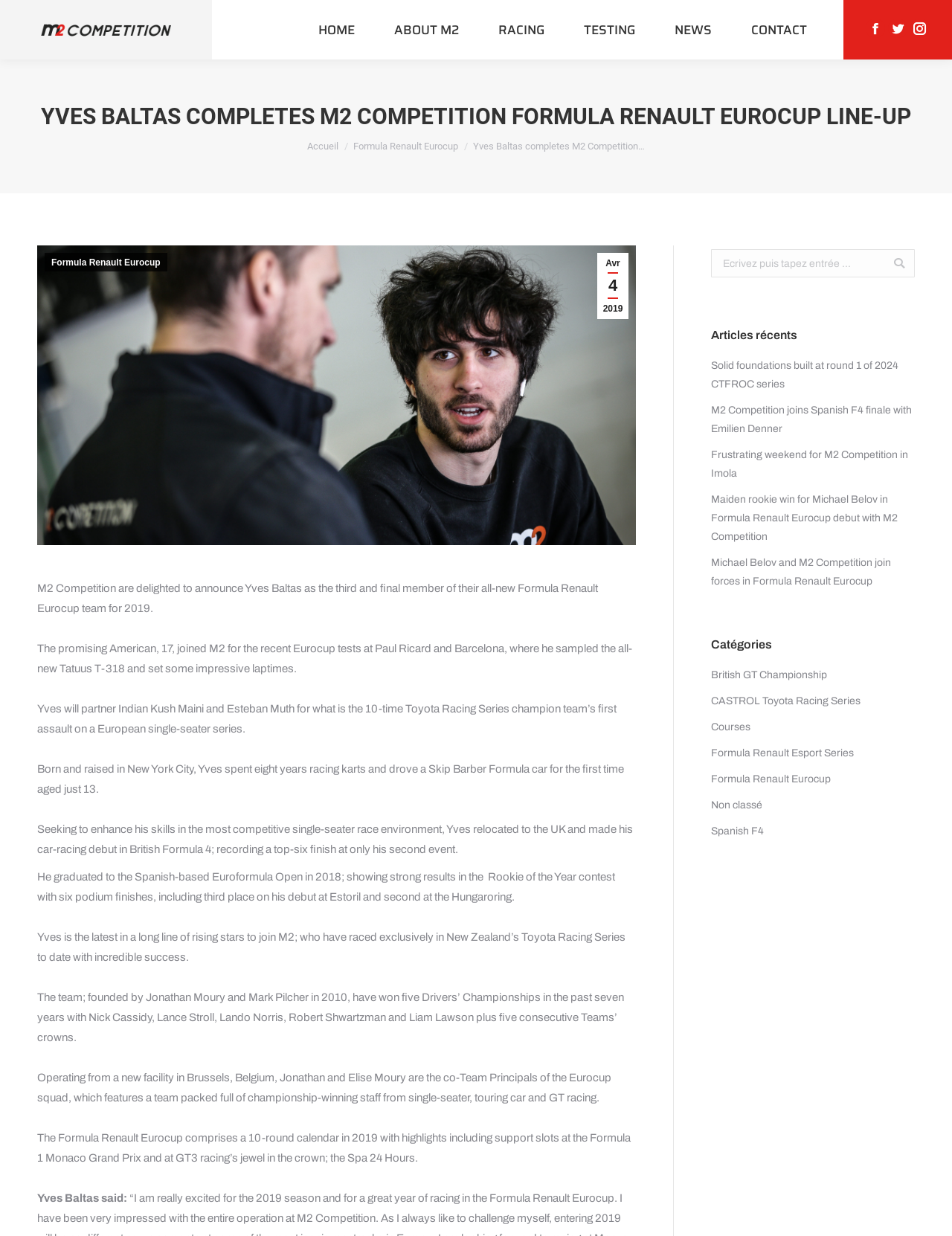Pinpoint the bounding box coordinates of the element to be clicked to execute the instruction: "Search for something".

[0.747, 0.202, 0.961, 0.224]